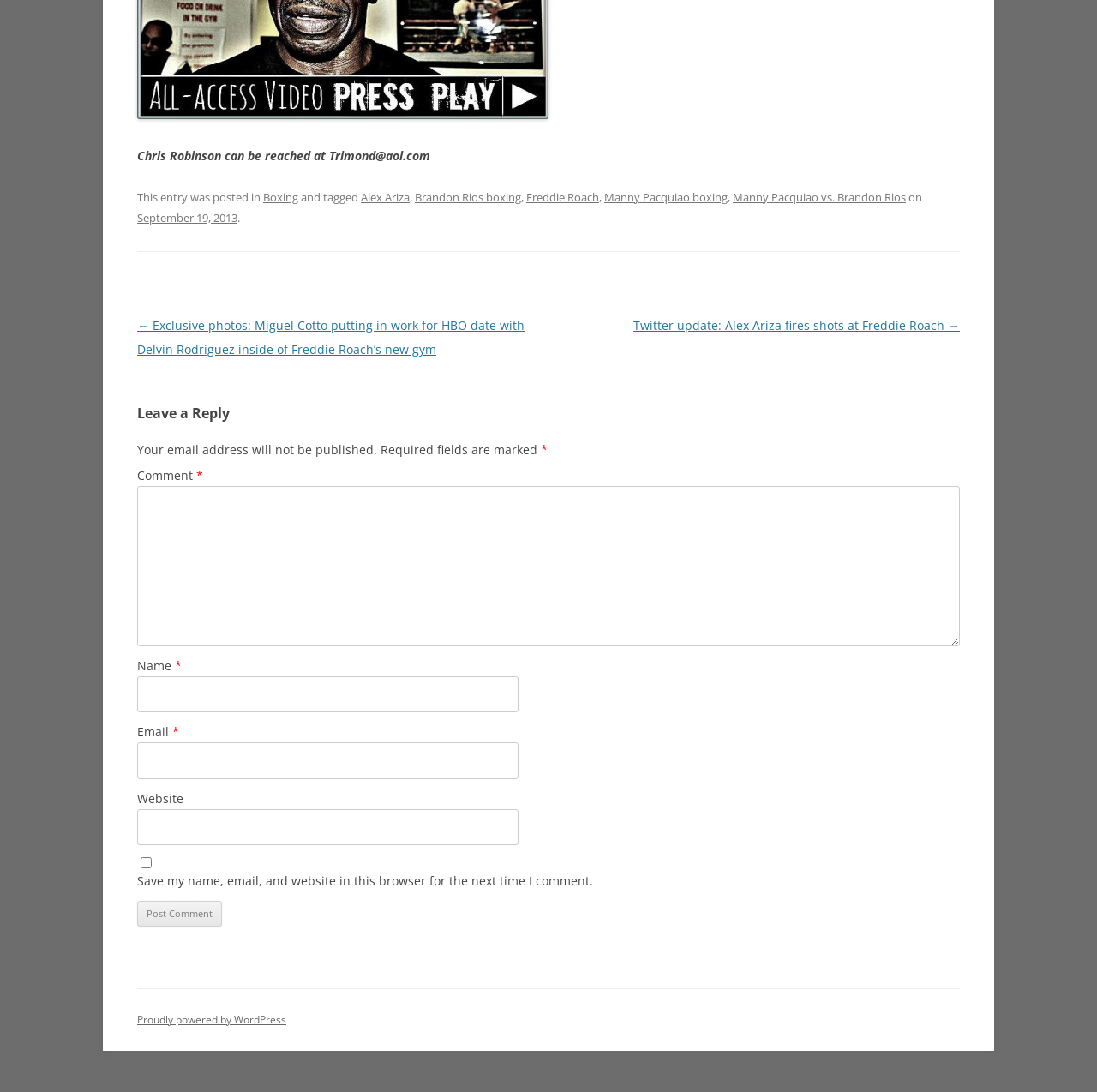Find the bounding box coordinates of the clickable region needed to perform the following instruction: "Click the link to contact Chris Robinson". The coordinates should be provided as four float numbers between 0 and 1, i.e., [left, top, right, bottom].

[0.125, 0.135, 0.392, 0.15]